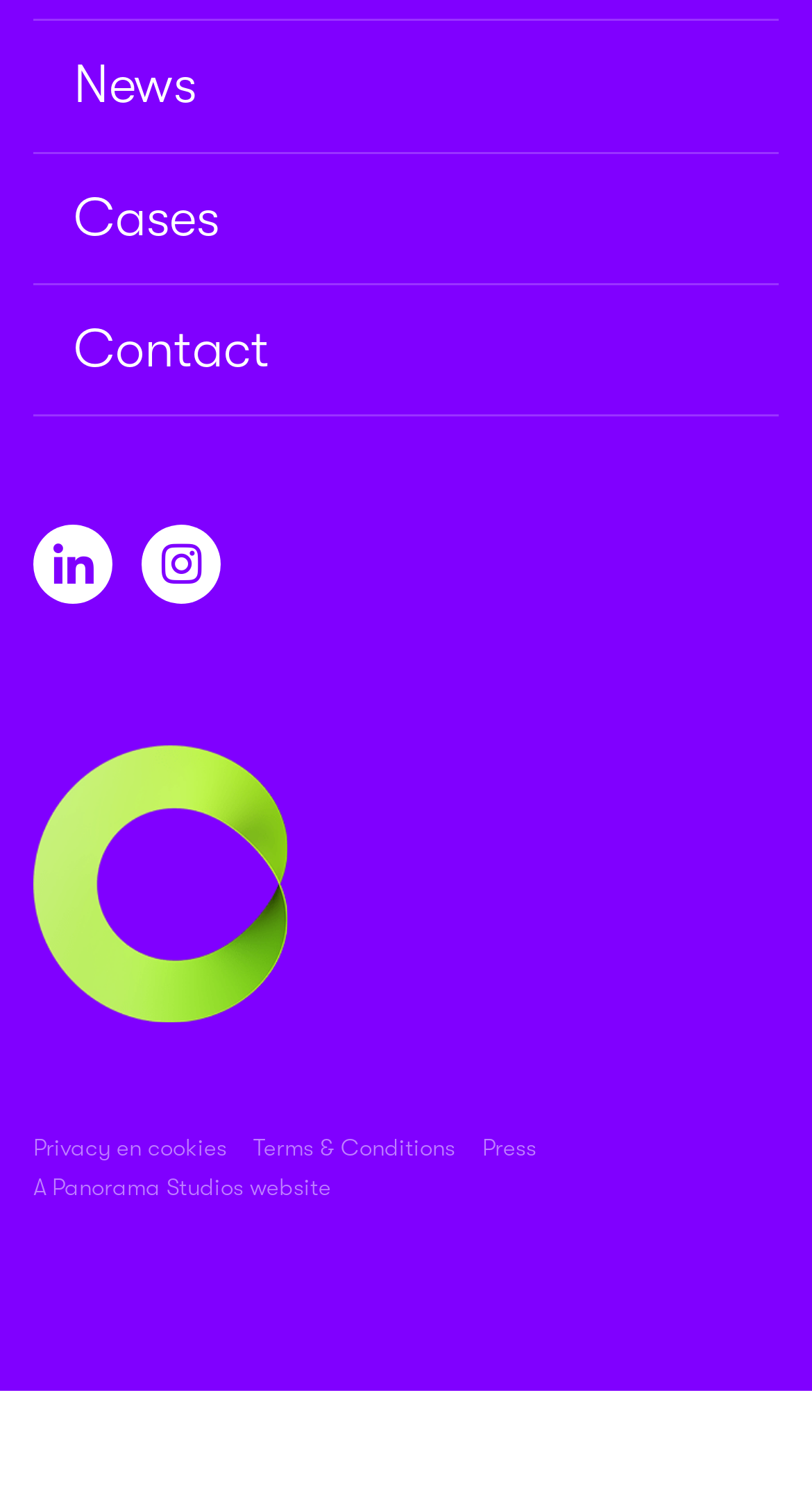How many main navigation links are there?
Answer with a single word or phrase, using the screenshot for reference.

3